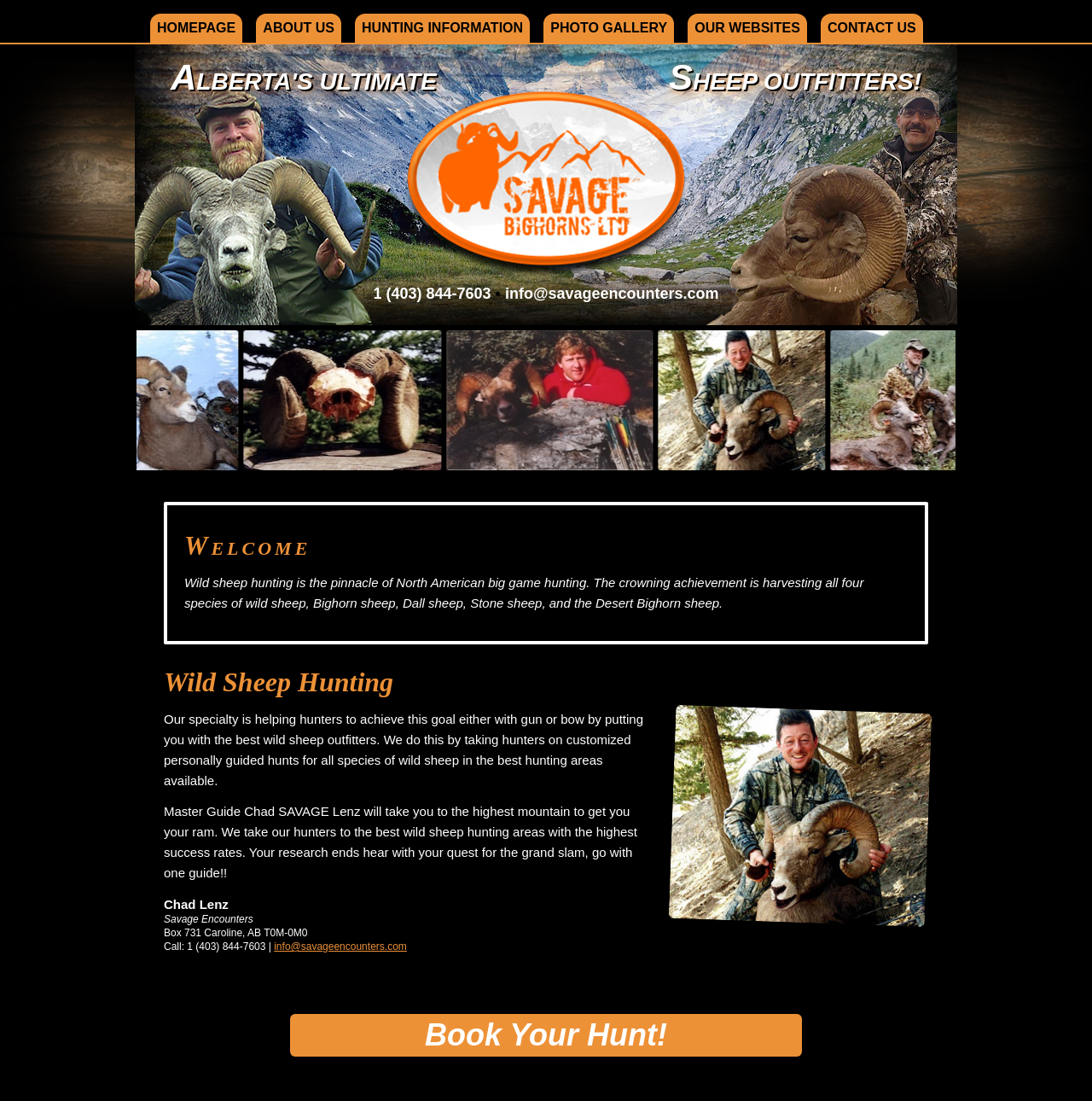Locate the bounding box coordinates of the area that needs to be clicked to fulfill the following instruction: "Go to homepage". The coordinates should be in the format of four float numbers between 0 and 1, namely [left, top, right, bottom].

[0.138, 0.012, 0.222, 0.039]